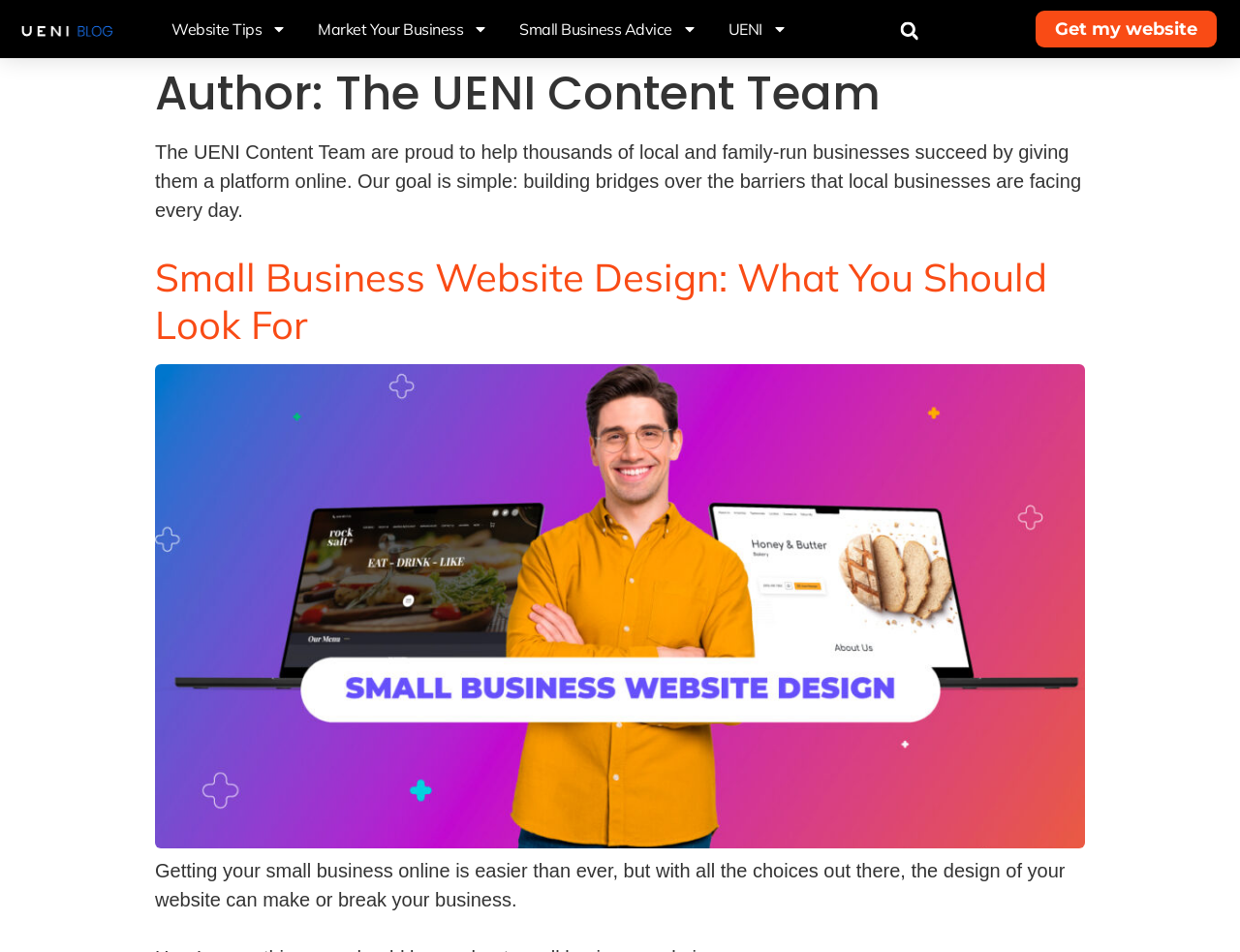Determine the bounding box coordinates of the clickable region to execute the instruction: "View Website Tips". The coordinates should be four float numbers between 0 and 1, denoted as [left, top, right, bottom].

[0.139, 0.01, 0.232, 0.051]